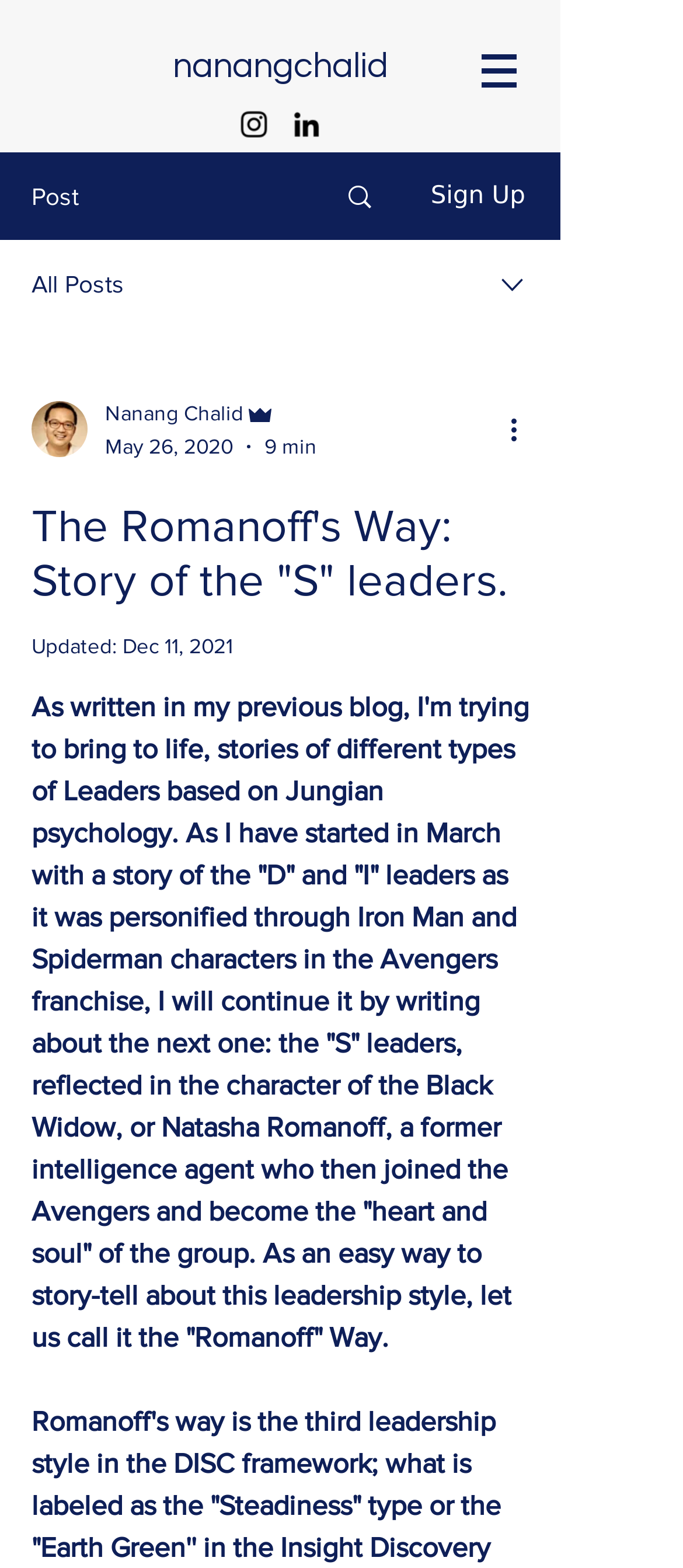Describe all the visual and textual components of the webpage comprehensively.

The webpage appears to be a blog post about leadership styles based on Jungian psychology. At the top, there is a navigation menu labeled "Site" with a button and an image. Below this, there is a heading with the title "The Romanoff's Way: Story of the "S" leaders." 

To the left of the heading, there is a social bar with links to Instagram and LinkedIn, each accompanied by an image. Below the social bar, there are several links and buttons, including "Post", "Sign Up", and "All Posts". 

On the right side of the page, there is a combobox with a writer's picture and options to select, including the author's name, "Nanang Chalid", and the date "May 26, 2020". 

The main content of the blog post is a long paragraph that discusses the "S" leadership style, reflected in the character of the Black Widow, or Natasha Romanoff. The text explains how the author is trying to bring to life stories of different types of leaders based on Jungian psychology, and how the "S" leaders are characterized as the "Steadiness" type or the "Earth Green". 

Throughout the page, there are several images, including the writer's picture, Instagram and LinkedIn icons, and an image accompanying the "More actions" button.